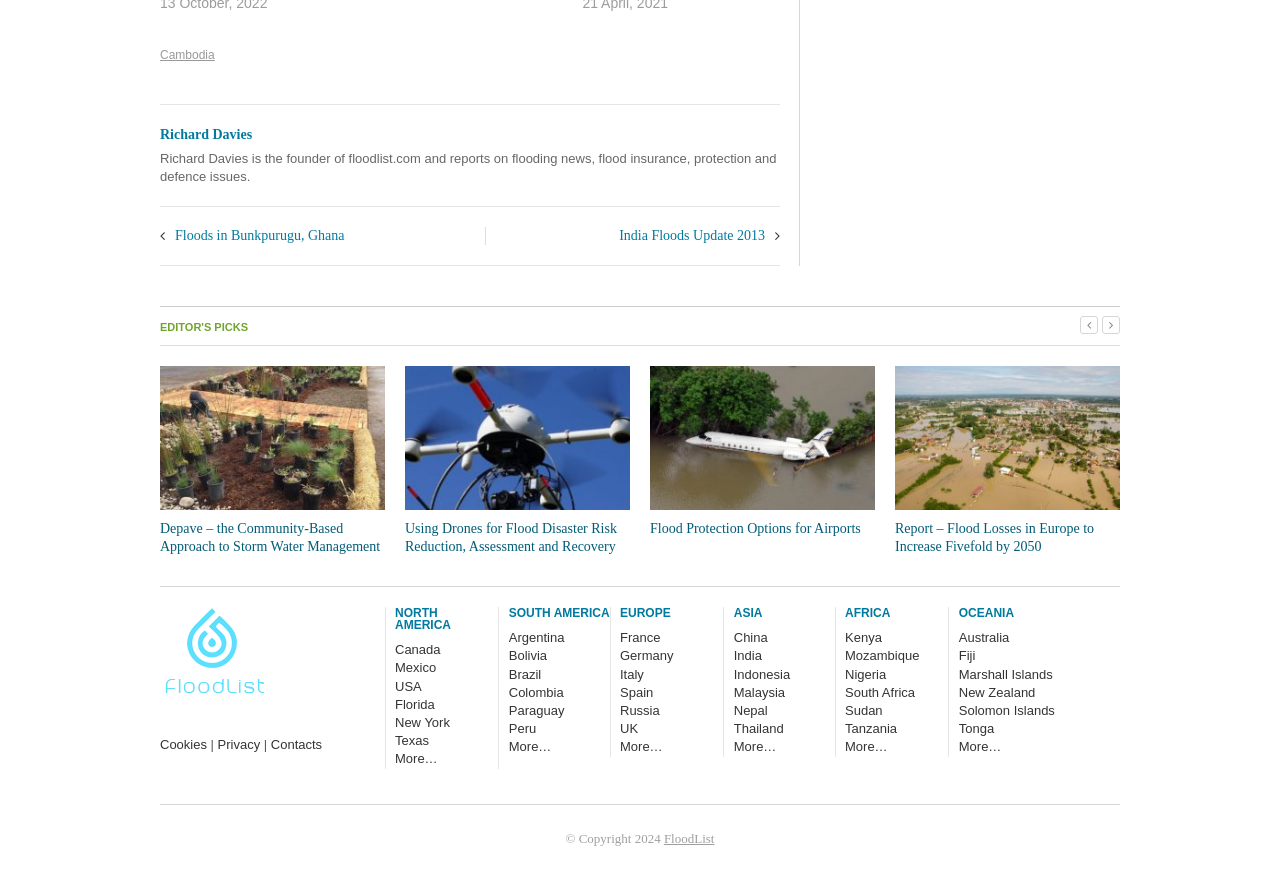Respond with a single word or phrase to the following question:
How many regions are listed in the footer section?

5